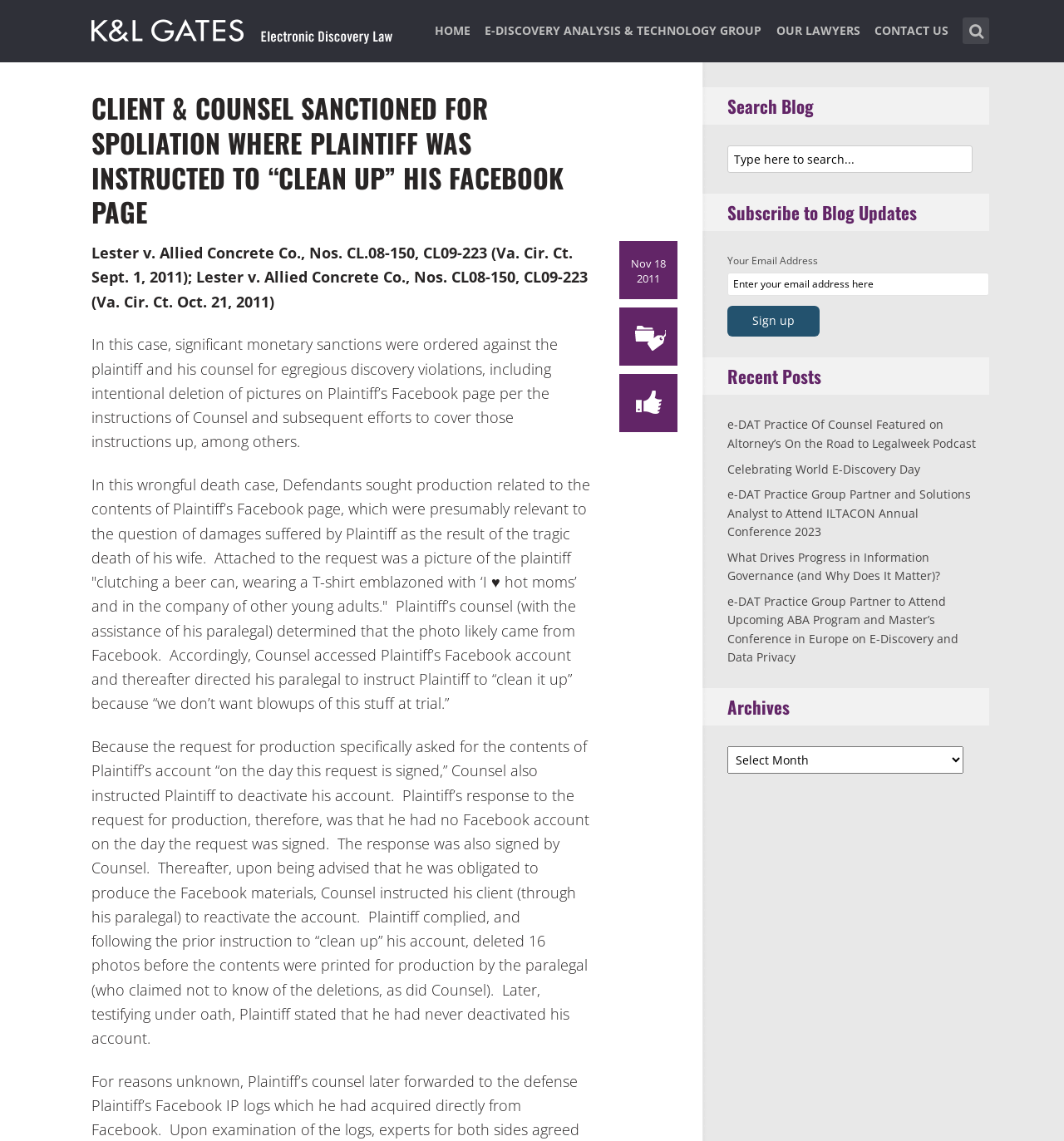Locate the bounding box coordinates of the element you need to click to accomplish the task described by this instruction: "Subscribe to blog updates".

[0.684, 0.239, 0.93, 0.259]